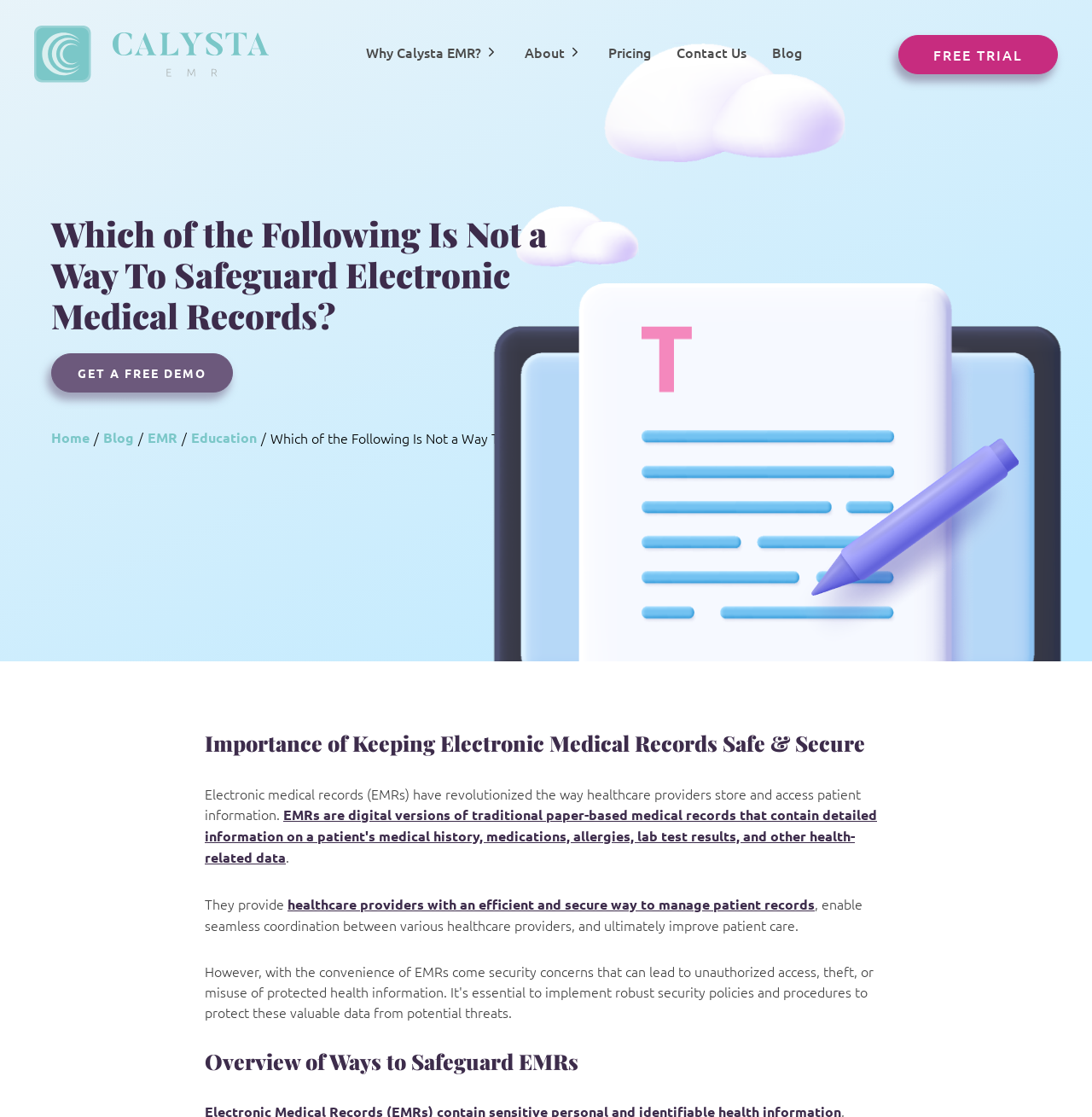Explain the webpage in detail.

The webpage is about electronic medical records (EMRs) and their importance in healthcare. At the top, there is a navigation menu with links to "Why Calysta EMR?", "About", "Pricing", "Contact Us", "Blog", and "FREE TRIAL". Below the navigation menu, there are three columns of links, each with a heading: "COMMUNITY DRIVEN", "PATIENT-FOCUSED", and "FEATURE-RICH". These links describe the benefits and features of Calysta EMR.

On the left side of the page, there is a section with a heading "Which of the Following Is Not a Way To Safeguard Electronic Medical Records?" and a link to "GET A FREE DEMO". Below this section, there is a list of links to "Home", "Blog", "EMR", "Education", and another instance of "Which of the Following Is Not a Way To Safeguard Electronic Medical Records?".

The main content of the page starts with a heading "Importance of Keeping Electronic Medical Records Safe & Secure". Below this heading, there is a paragraph of text describing the benefits of EMRs, followed by a link to a more detailed description of EMRs. The text explains that EMRs are digital versions of traditional paper-based medical records and provide healthcare providers with an efficient and secure way to manage patient records.

Finally, there is a heading "Overview of Ways to Safeguard EMRs" at the bottom of the page, but it does not have any accompanying text or links.